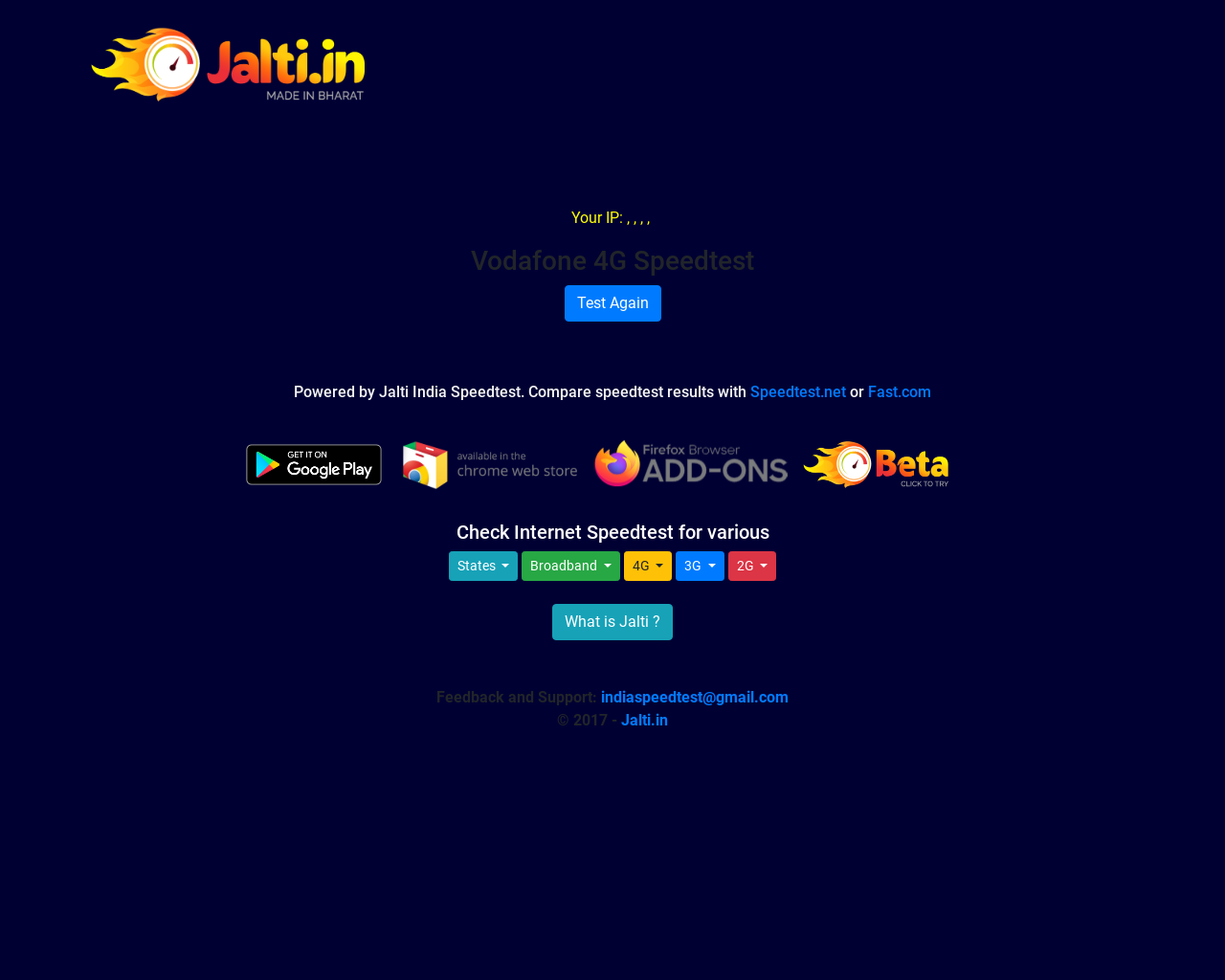Please determine the bounding box of the UI element that matches this description: Test Again. The coordinates should be given as (top-left x, top-left y, bottom-right x, bottom-right y), with all values between 0 and 1.

[0.461, 0.291, 0.539, 0.328]